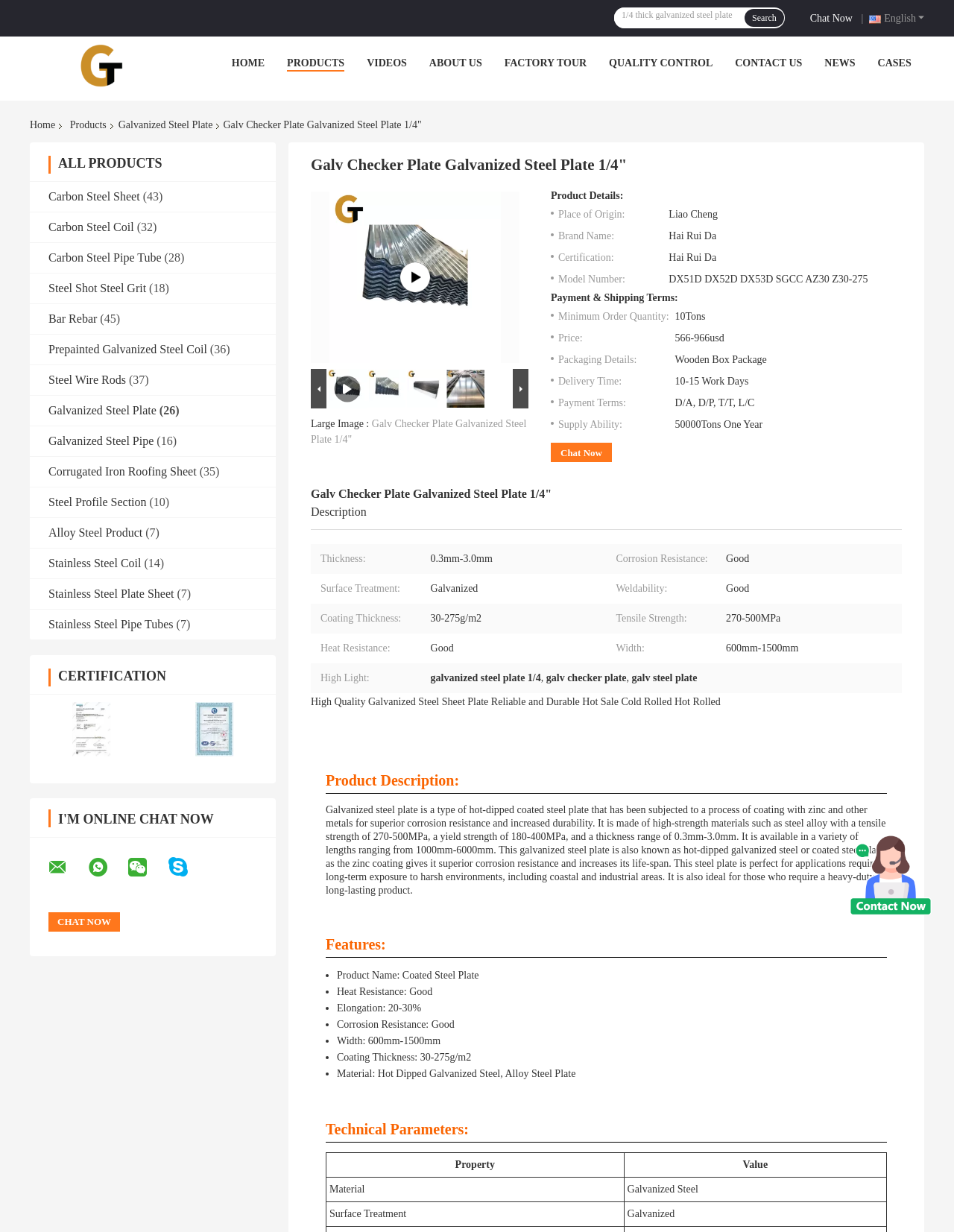Use a single word or phrase to answer the question: 
How many products are listed under 'Carbon Steel Sheet'?

43